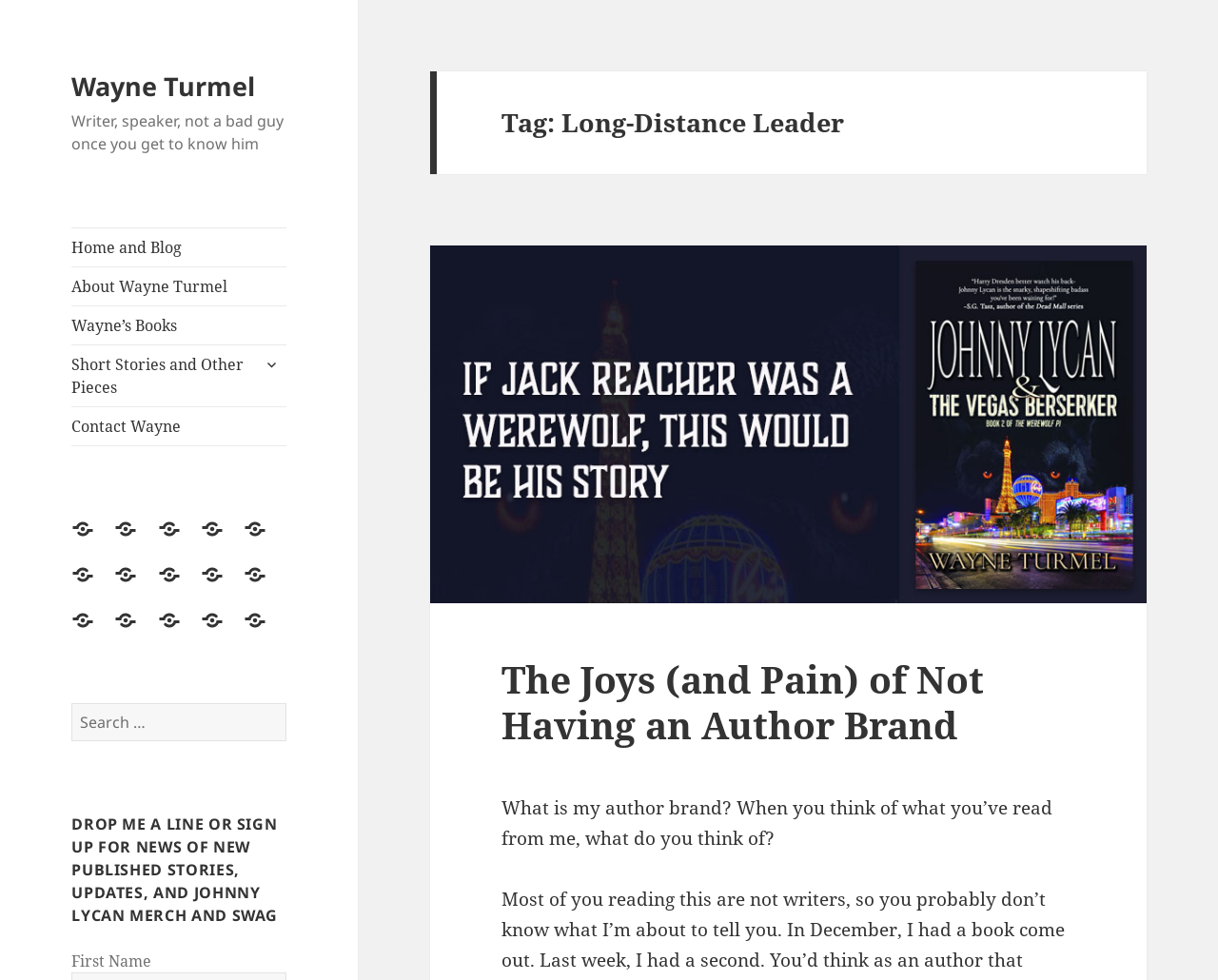Please determine the bounding box coordinates of the clickable area required to carry out the following instruction: "Click on the 'Home and Blog' link". The coordinates must be four float numbers between 0 and 1, represented as [left, top, right, bottom].

[0.059, 0.233, 0.235, 0.271]